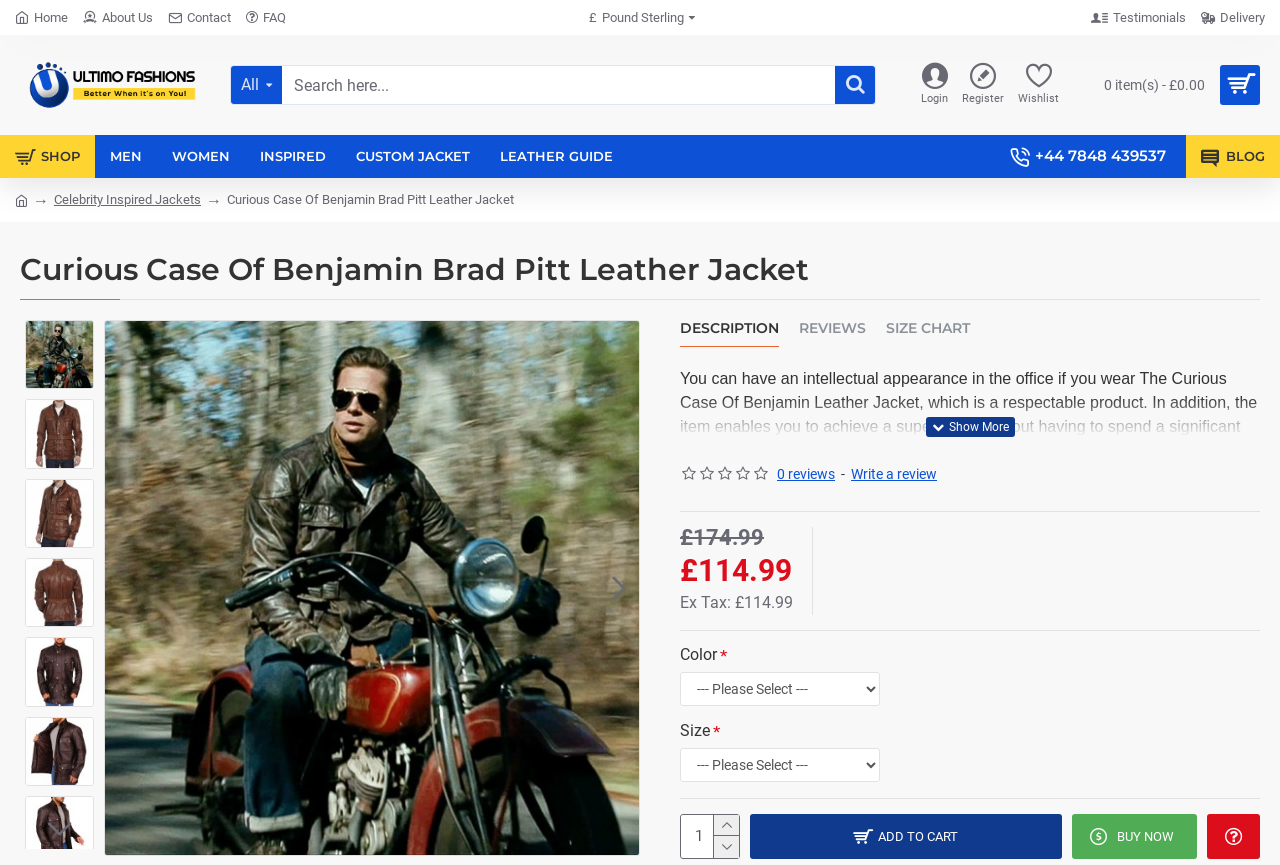Please find the bounding box for the UI element described by: "input value="1" name="quantity" value="1"".

[0.532, 0.942, 0.577, 0.991]